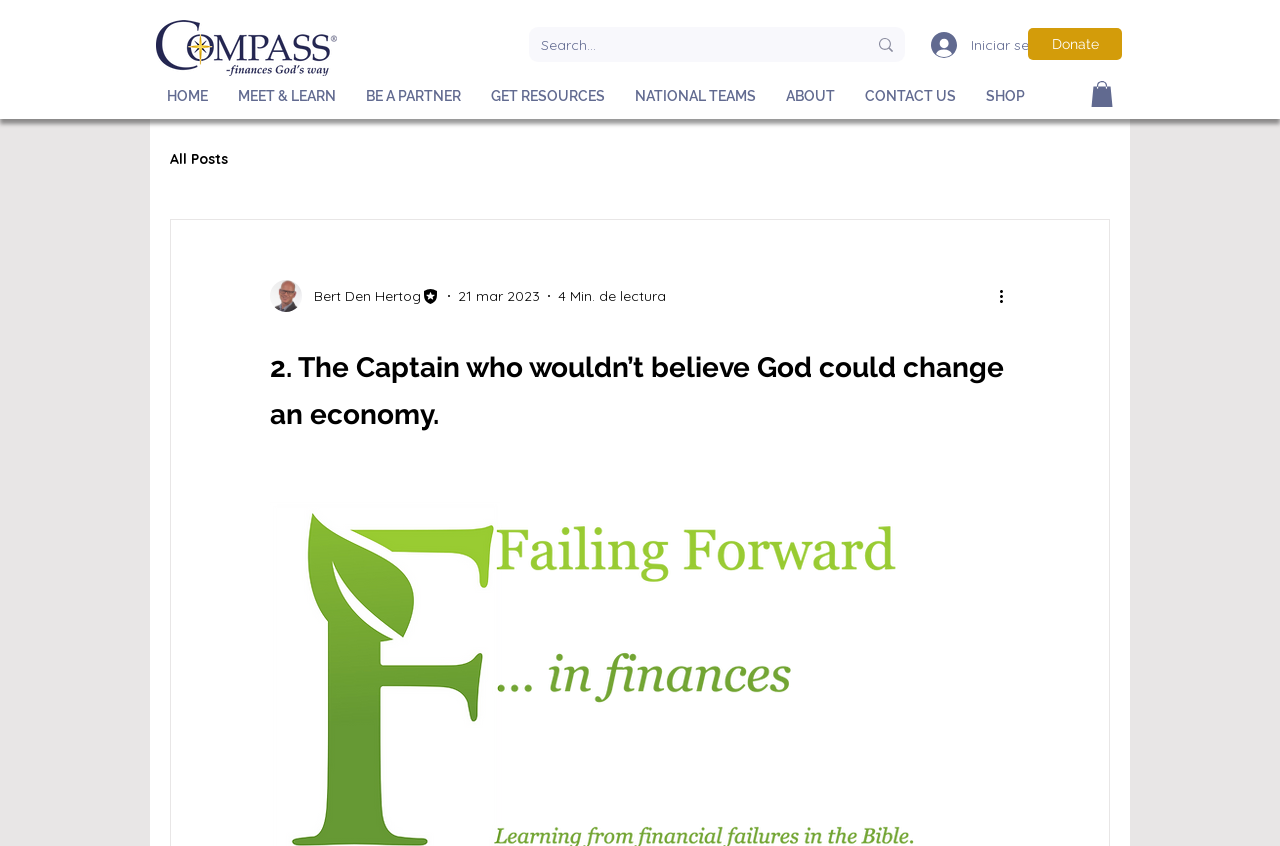Find the bounding box coordinates for the element that must be clicked to complete the instruction: "Read the blog post". The coordinates should be four float numbers between 0 and 1, indicated as [left, top, right, bottom].

[0.211, 0.401, 0.789, 0.512]